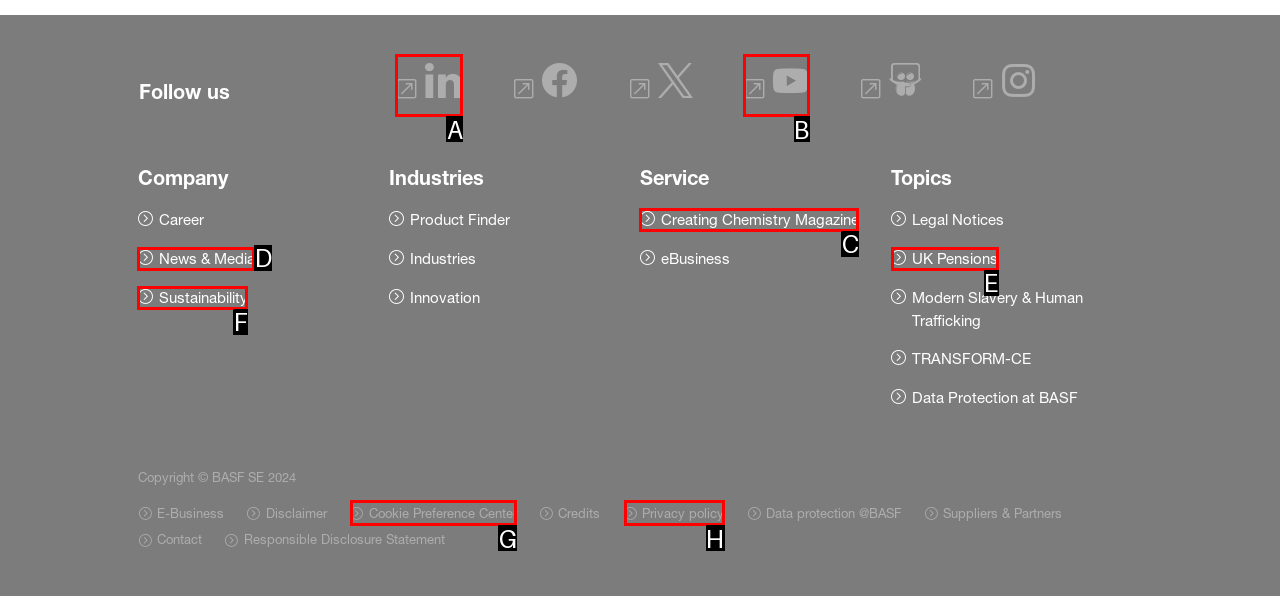Identify the HTML element that corresponds to the description: News & Media Provide the letter of the matching option directly from the choices.

D